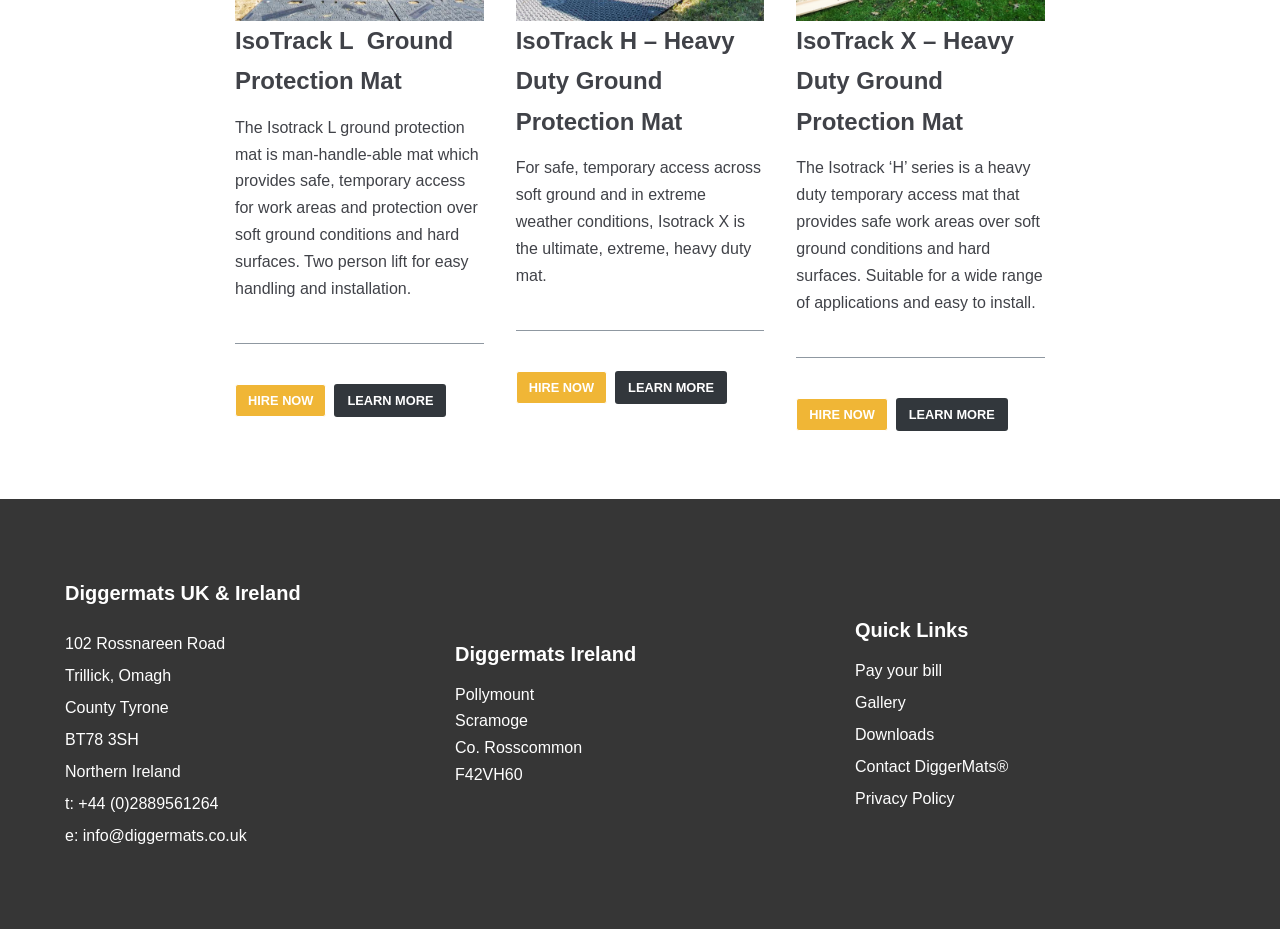Based on the element description, predict the bounding box coordinates (top-left x, top-left y, bottom-right x, bottom-right y) for the UI element in the screenshot: Gallery

[0.668, 0.747, 0.708, 0.765]